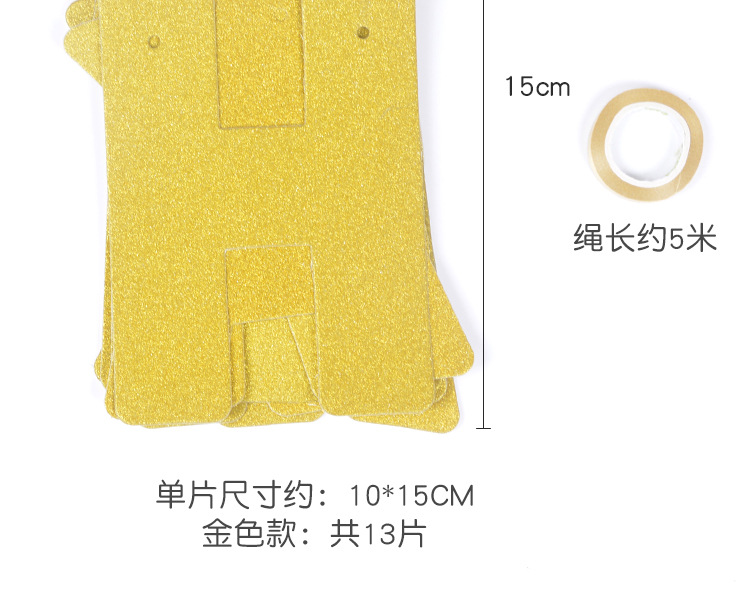Provide a short, one-word or phrase answer to the question below:
How many pieces are included in the set?

13